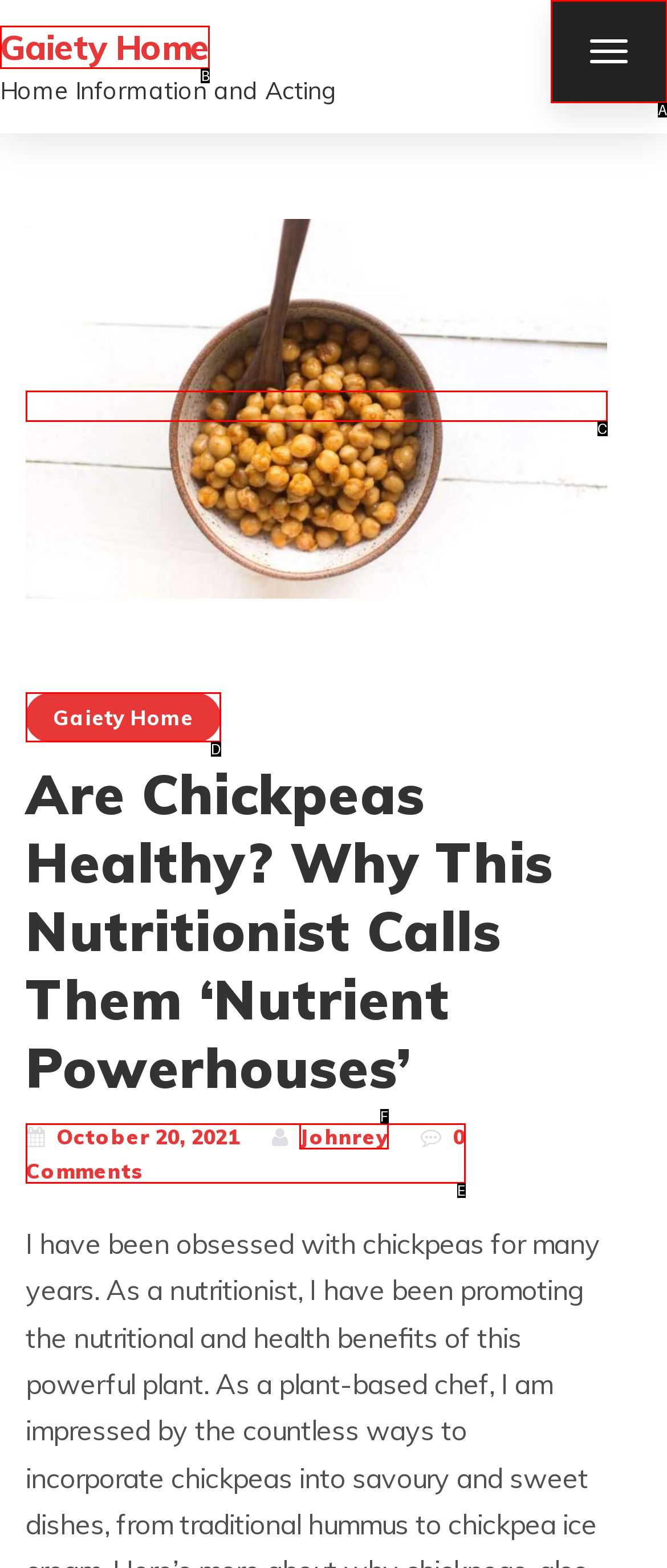Tell me which option best matches this description: Toggle navigation
Answer with the letter of the matching option directly from the given choices.

A